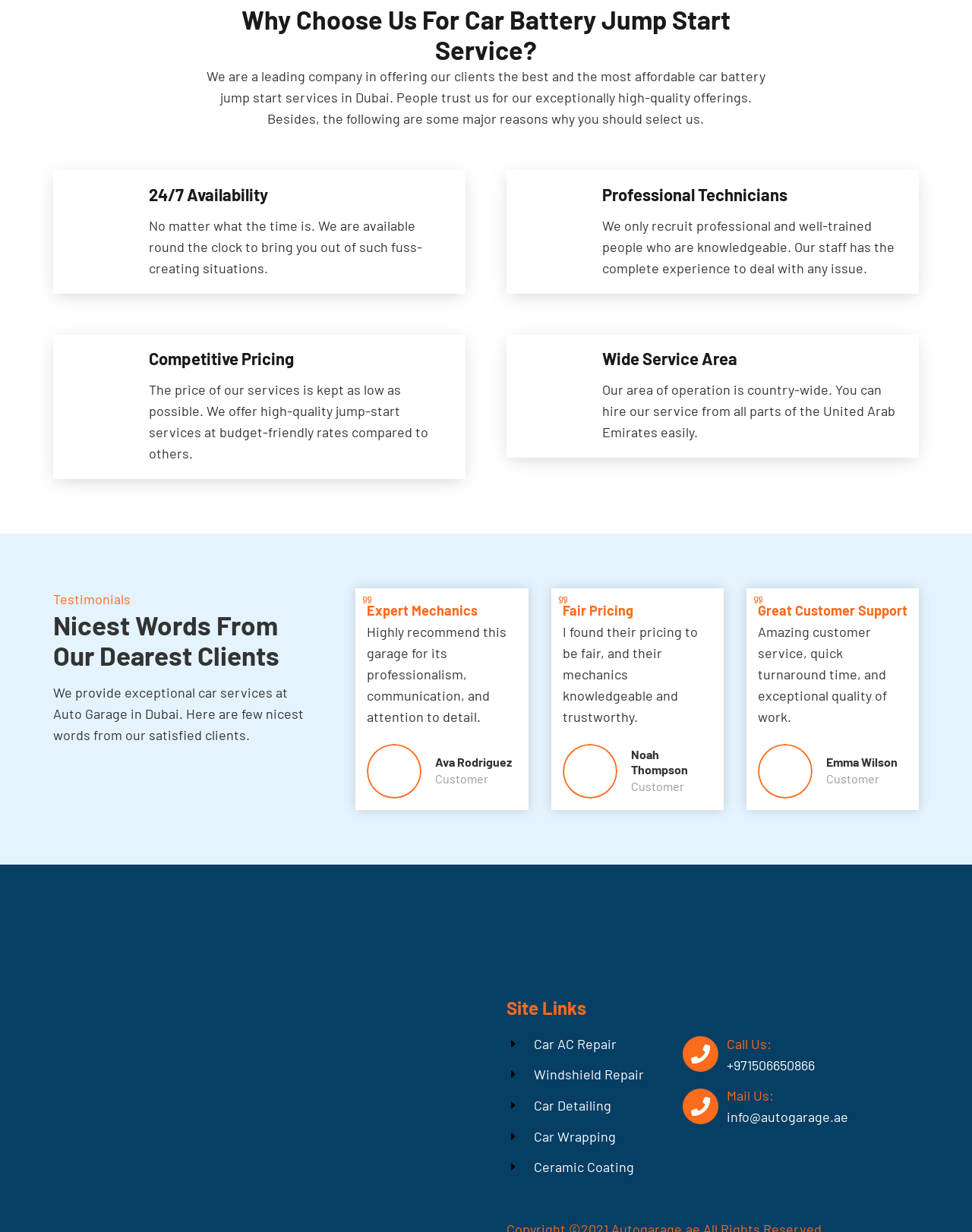What services does Auto Garage offer?
Please use the image to provide an in-depth answer to the question.

The webpage mentions various services such as car battery jump start, car AC repair, windshield repair, car detailing, car wrapping, and ceramic coating, indicating that Auto Garage offers a range of car repair services.